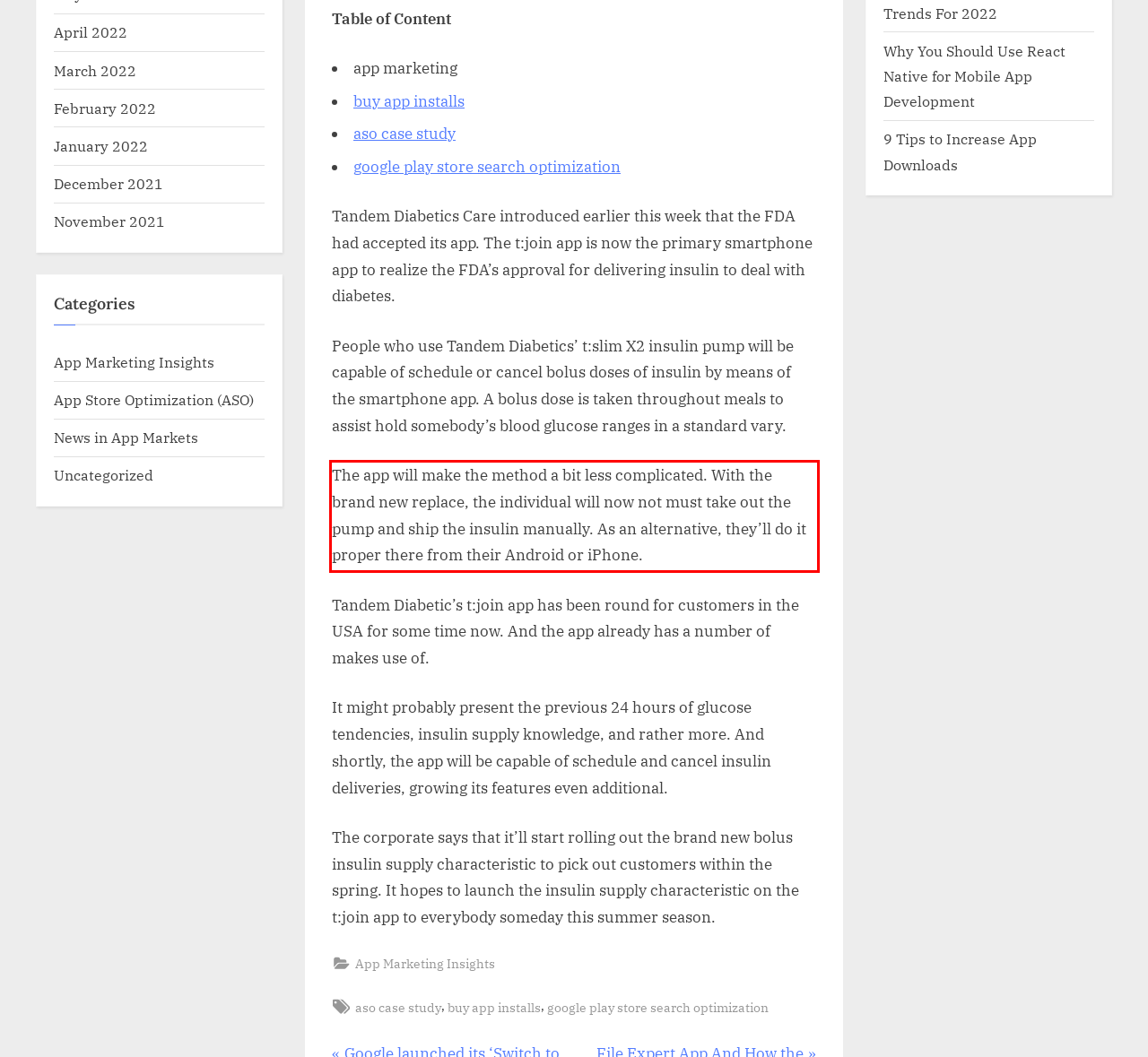Using the webpage screenshot, recognize and capture the text within the red bounding box.

The app will make the method a bit less complicated. With the brand new replace, the individual will now not must take out the pump and ship the insulin manually. As an alternative, they’ll do it proper there from their Android or iPhone.